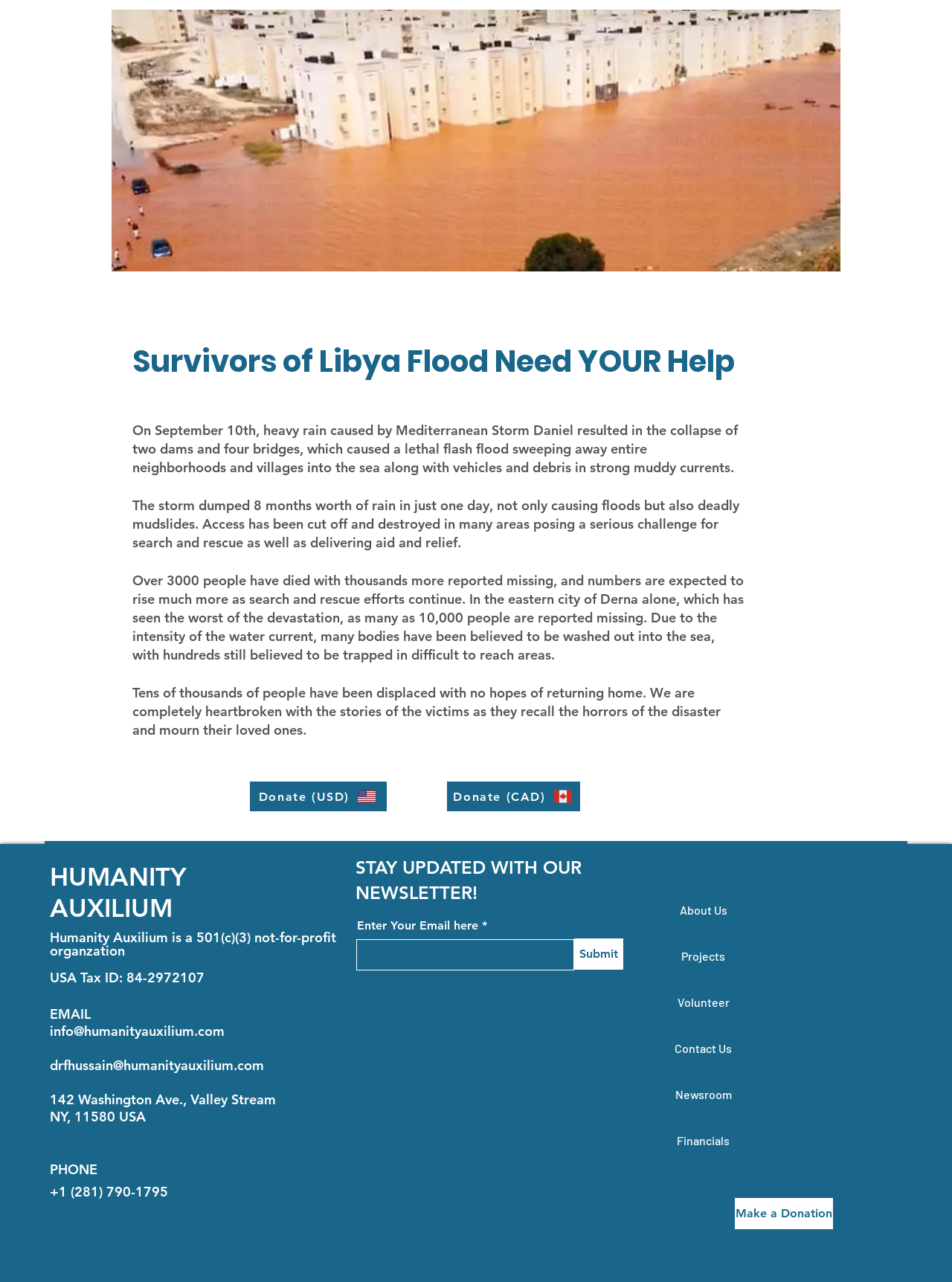Given the webpage screenshot, identify the bounding box of the UI element that matches this description: "Donate (USD)".

[0.262, 0.61, 0.406, 0.633]